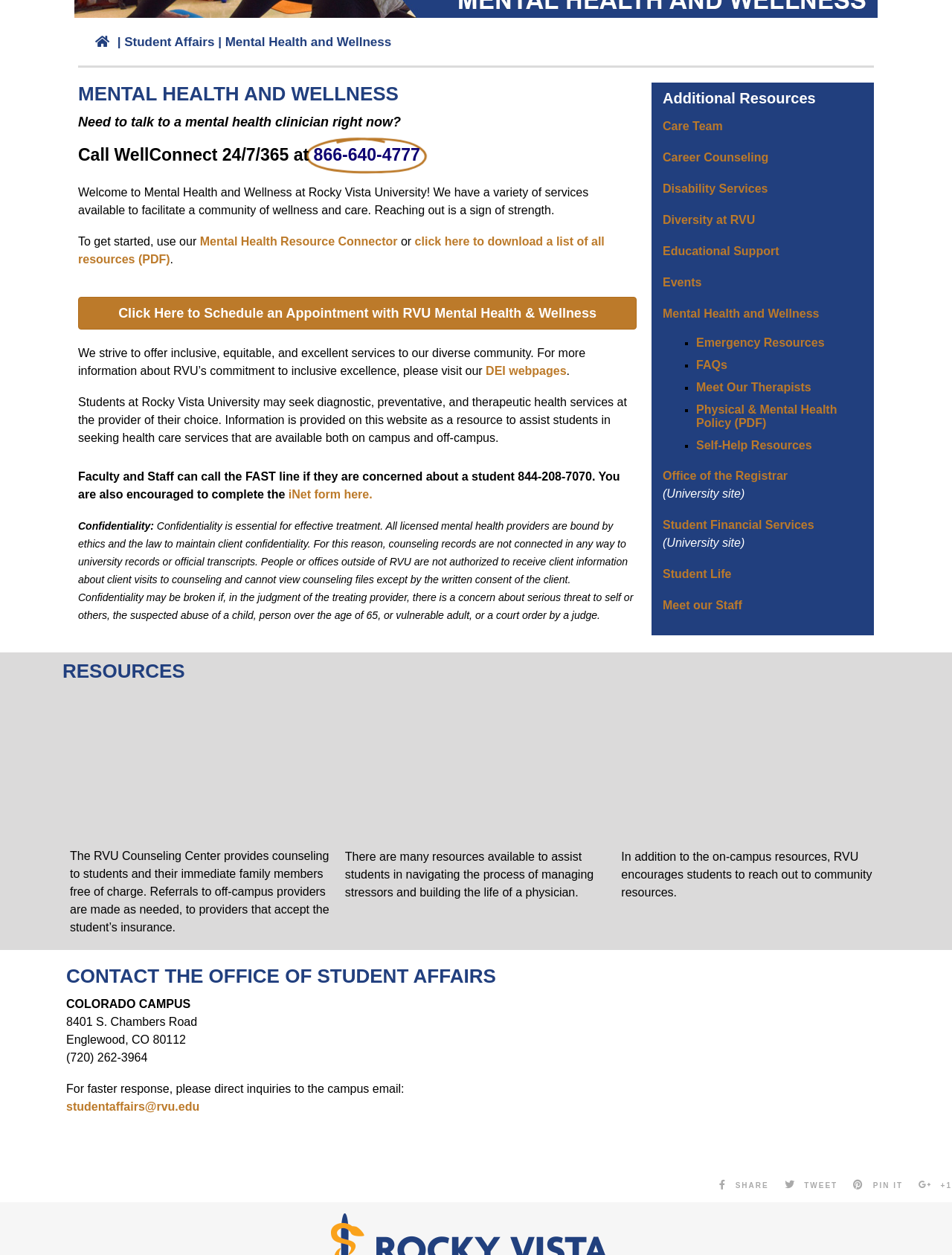Find the bounding box coordinates for the element described here: "Share".

[0.753, 0.939, 0.808, 0.952]